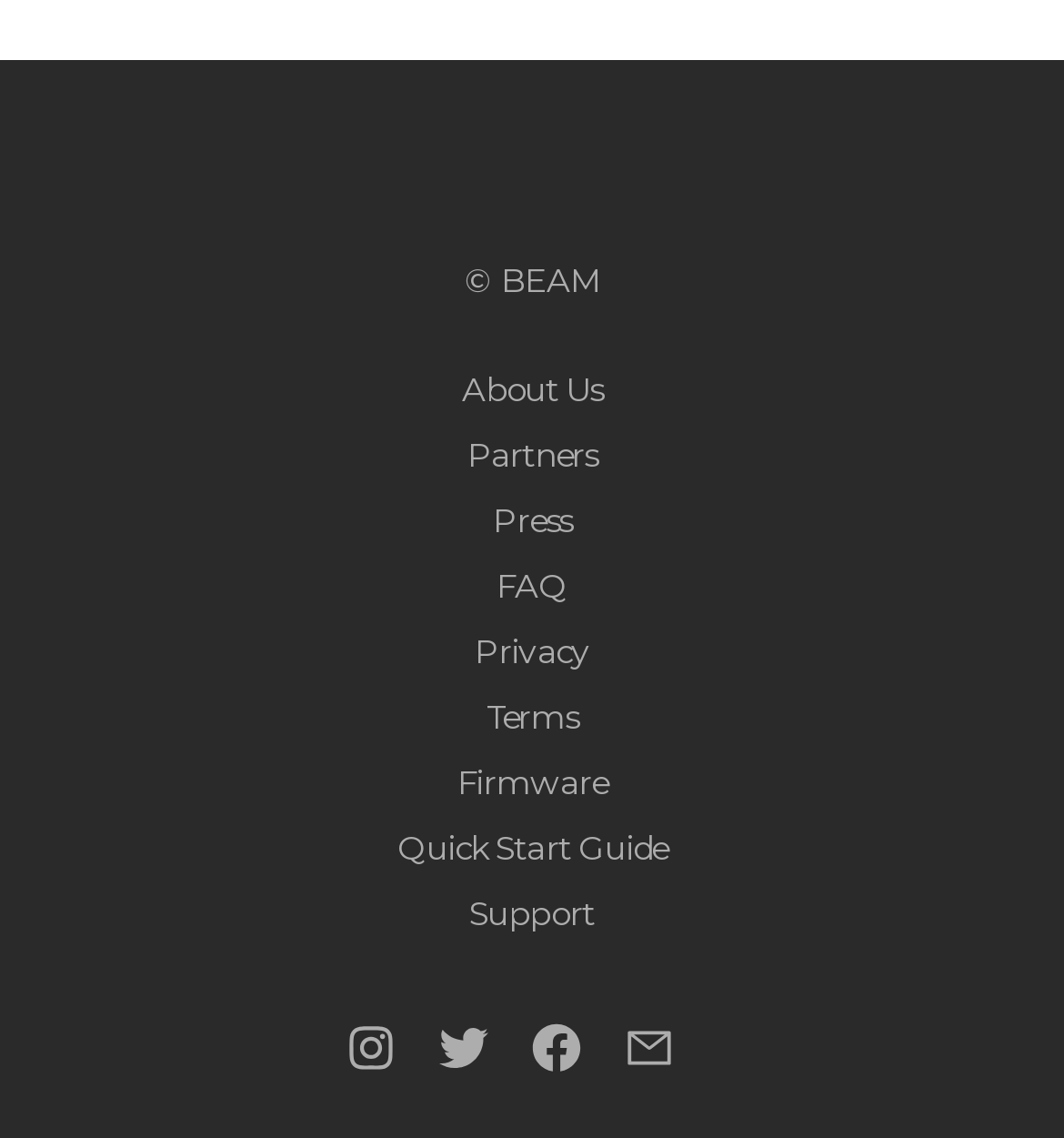Analyze the image and give a detailed response to the question:
What is the last link in the footer section?

The last link in the footer section is 'Support', which is positioned at coordinates [0.441, 0.784, 0.559, 0.823] on the page.